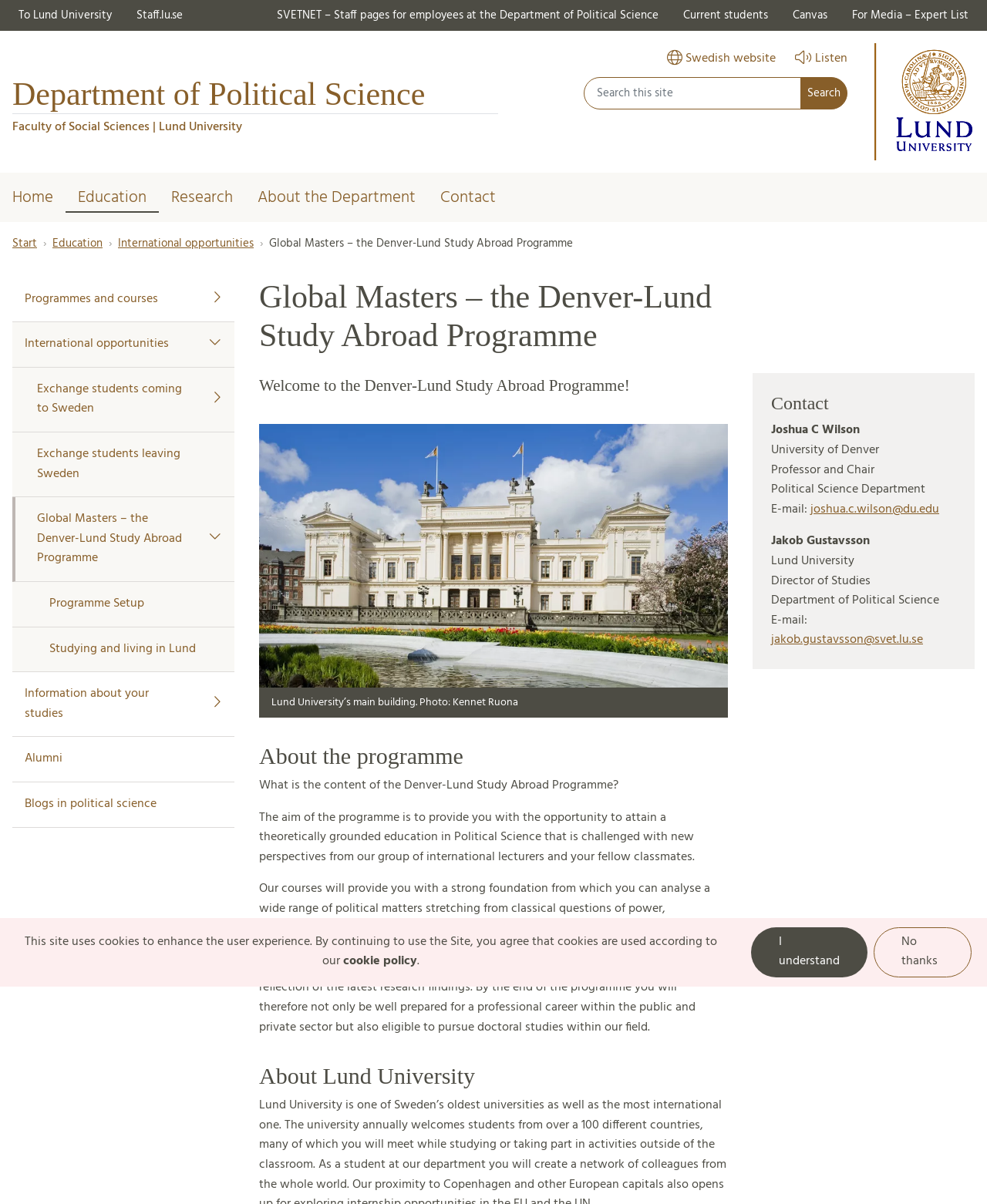Respond to the question below with a single word or phrase:
What is the name of the study abroad programme?

Global Masters – the Denver-Lund Study Abroad Programme